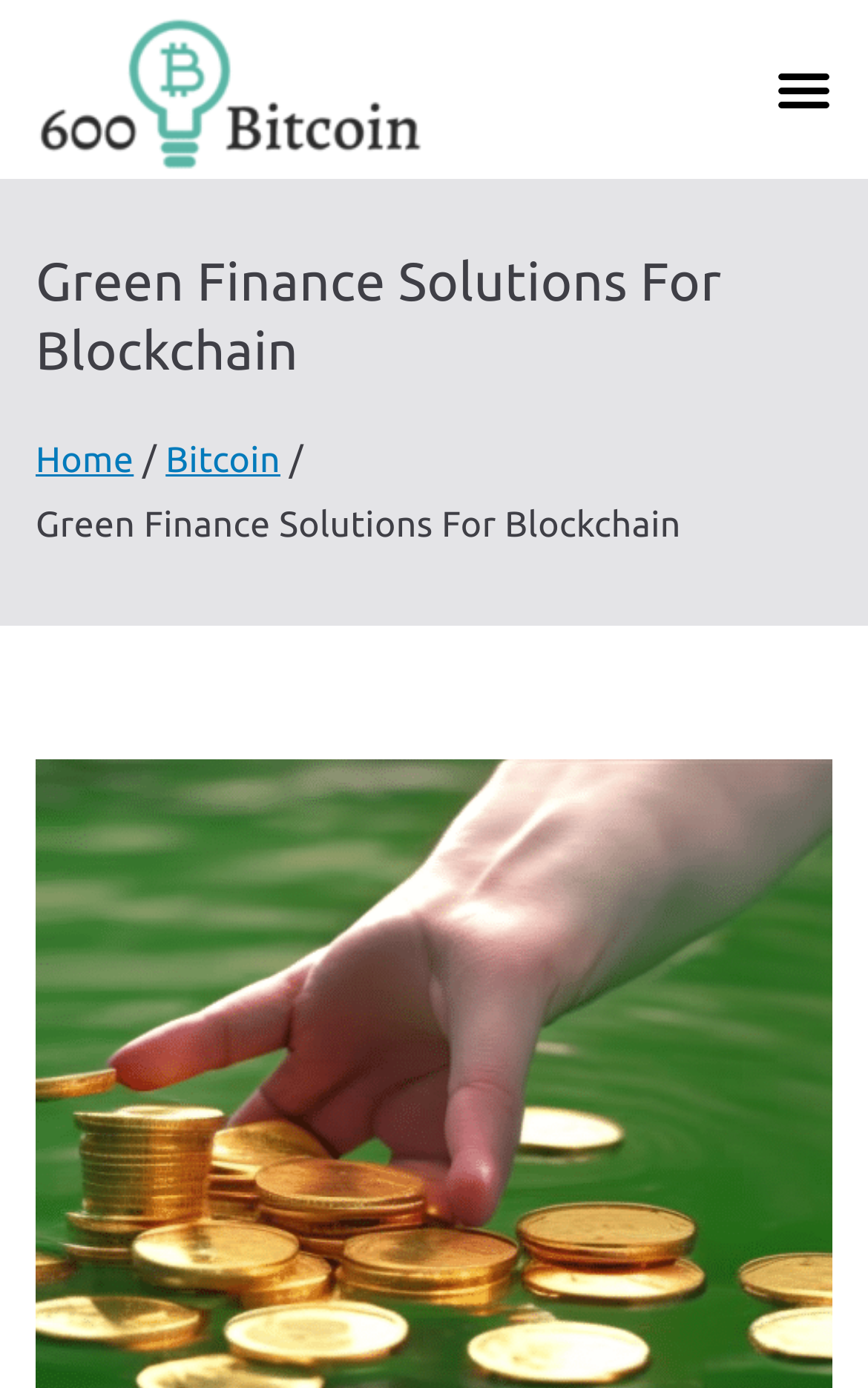Please answer the following question using a single word or phrase: 
What is the current page about?

Green Finance Solutions For Blockchain